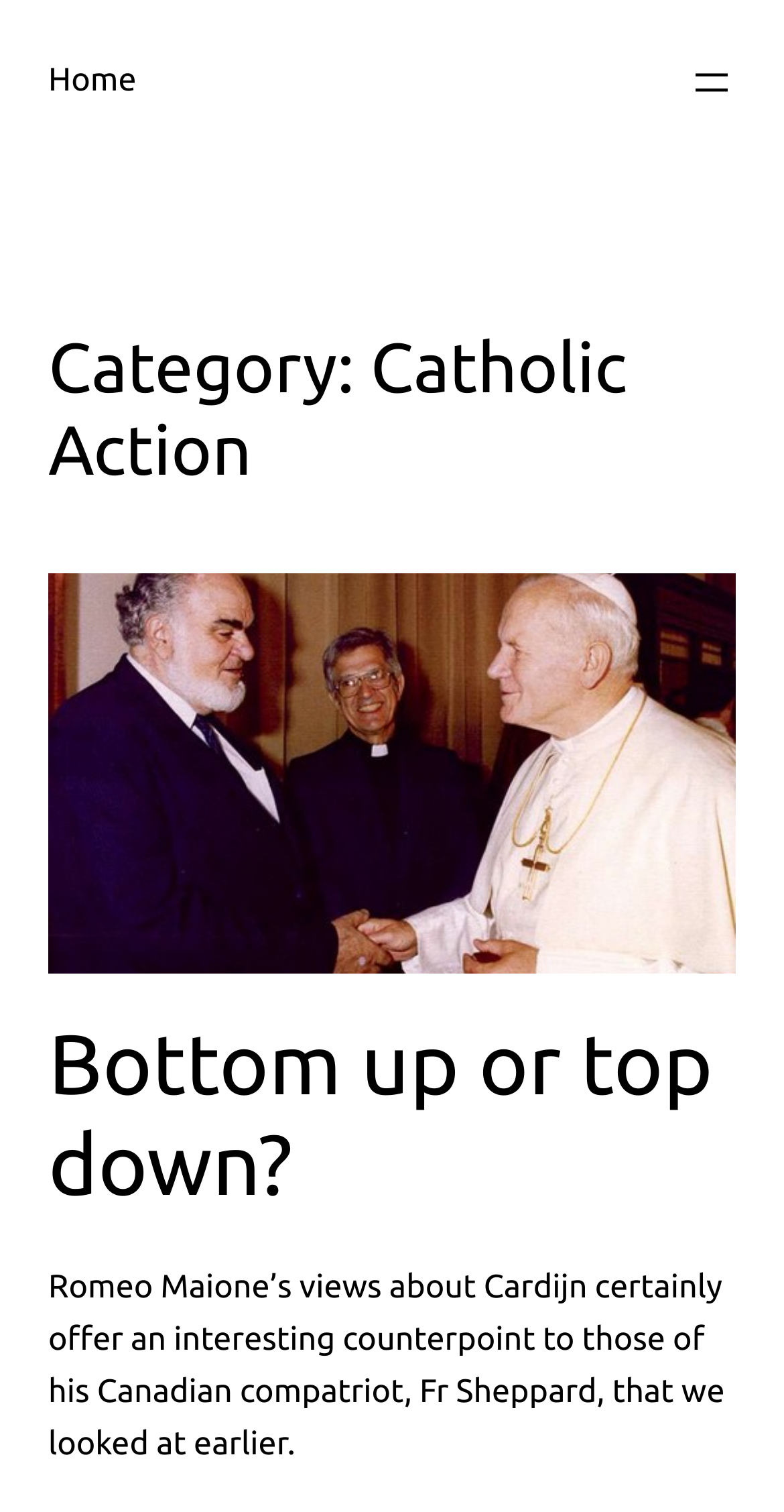Please provide a brief answer to the question using only one word or phrase: 
What is the category of the current article?

Catholic Action